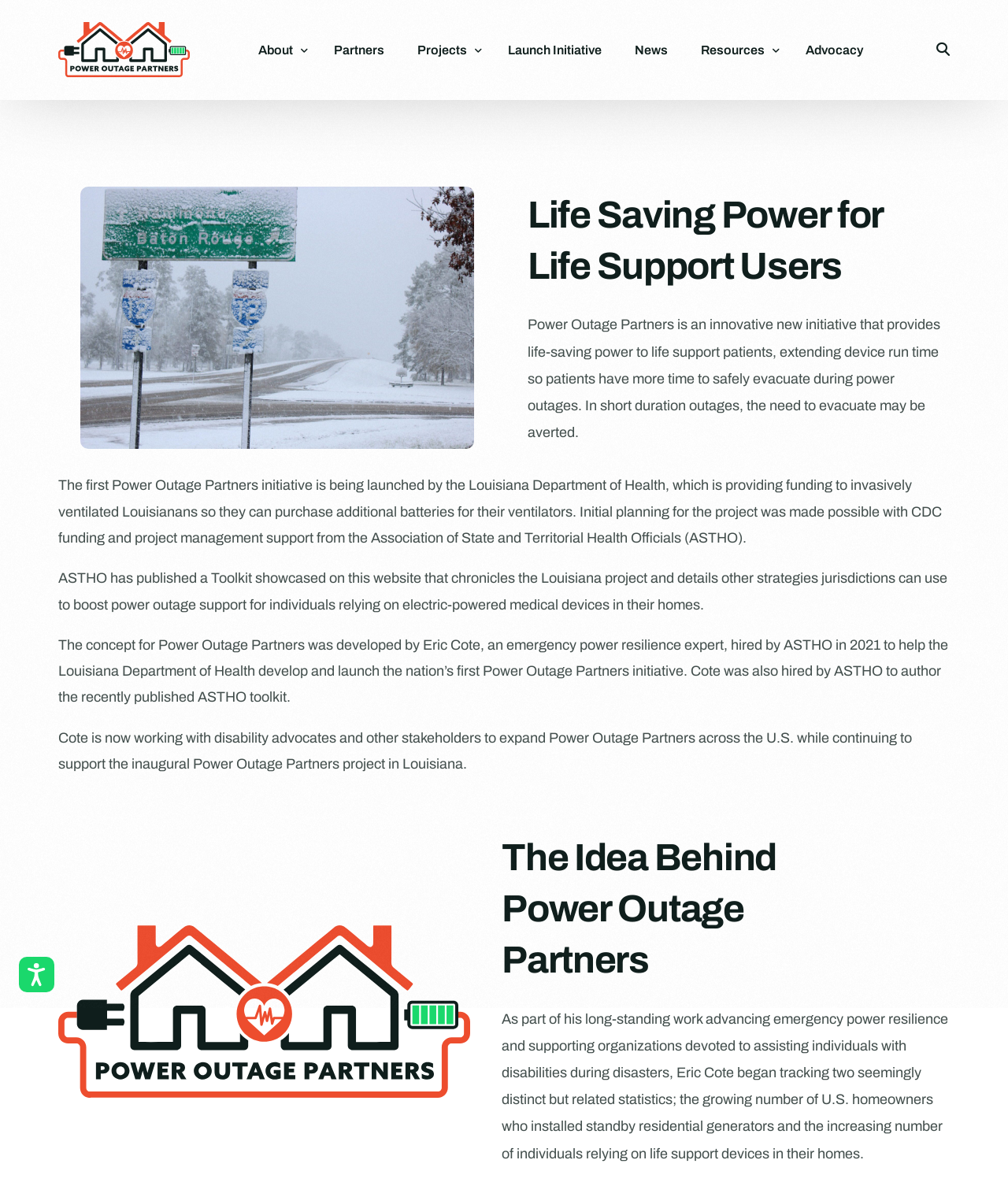Determine the coordinates of the bounding box that should be clicked to complete the instruction: "Search for something". The coordinates should be represented by four float numbers between 0 and 1: [left, top, right, bottom].

[0.058, 0.382, 0.601, 0.46]